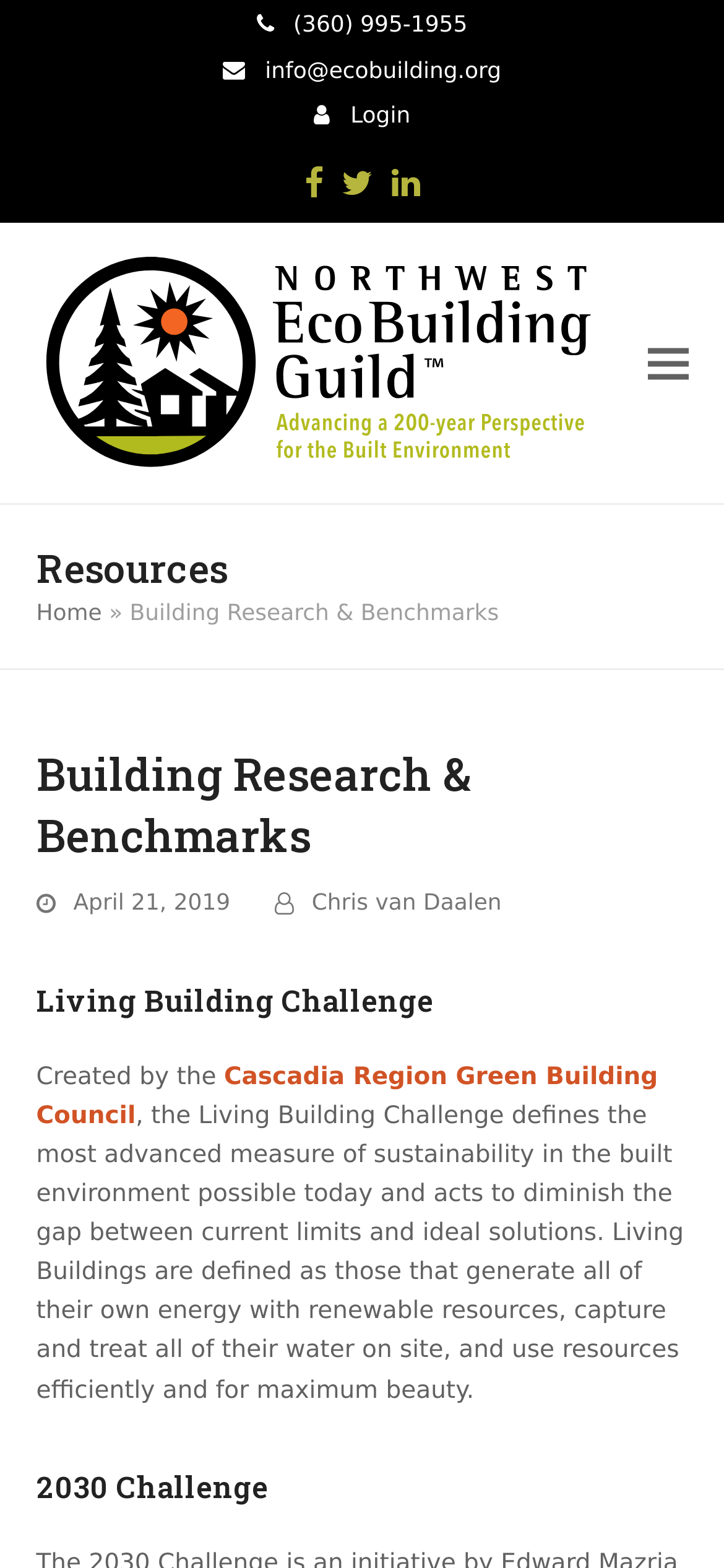Pinpoint the bounding box coordinates of the element you need to click to execute the following instruction: "Learn about the Living Building Challenge". The bounding box should be represented by four float numbers between 0 and 1, in the format [left, top, right, bottom].

[0.05, 0.625, 0.599, 0.649]